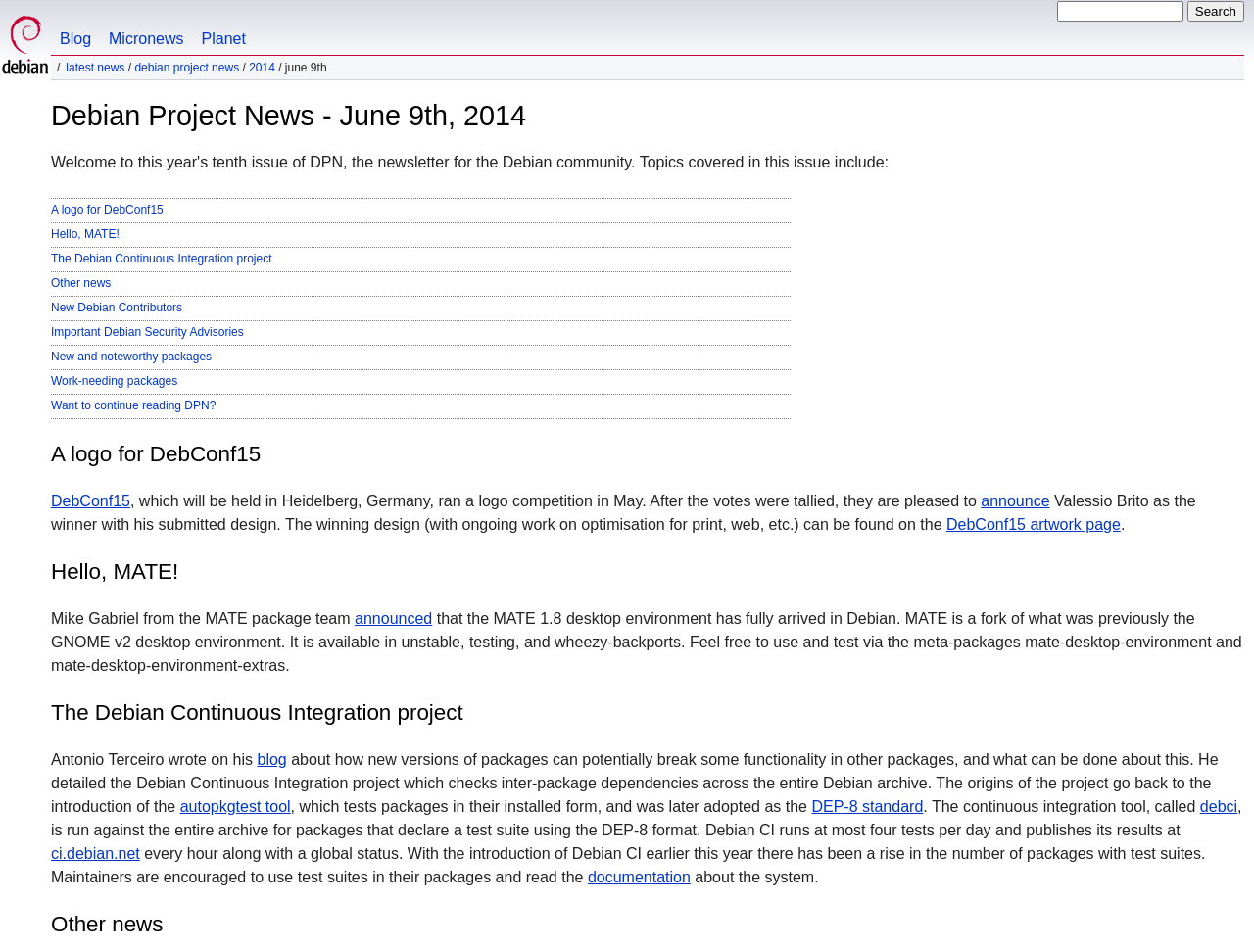Calculate the bounding box coordinates for the UI element based on the following description: "Planet". Ensure the coordinates are four float numbers between 0 and 1, i.e., [left, top, right, bottom].

[0.154, 0.0, 0.203, 0.058]